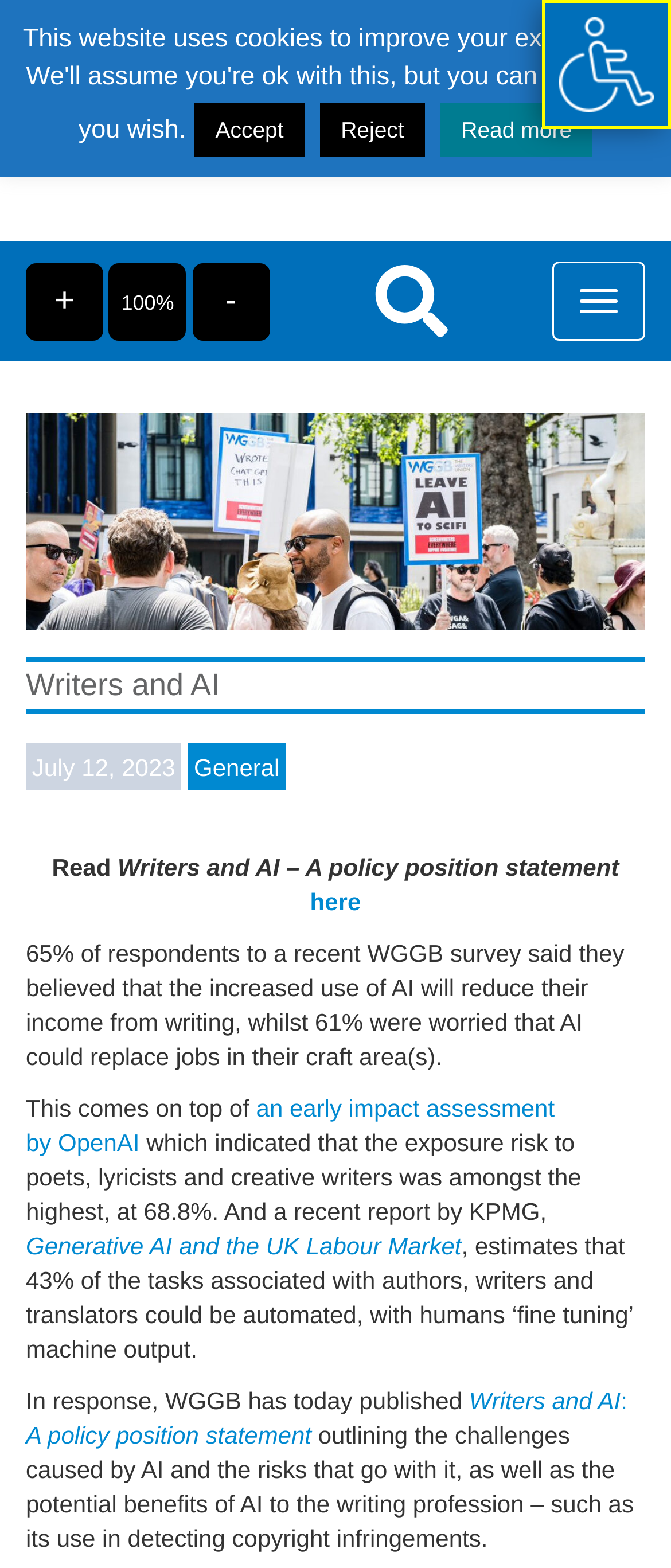What is the estimated percentage of tasks that could be automated for authors, writers, and translators?
Please answer the question with as much detail as possible using the screenshot.

According to the webpage, a recent report by KPMG estimates that 43% of the tasks associated with authors, writers, and translators could be automated, with humans ‘fine tuning’ machine output.